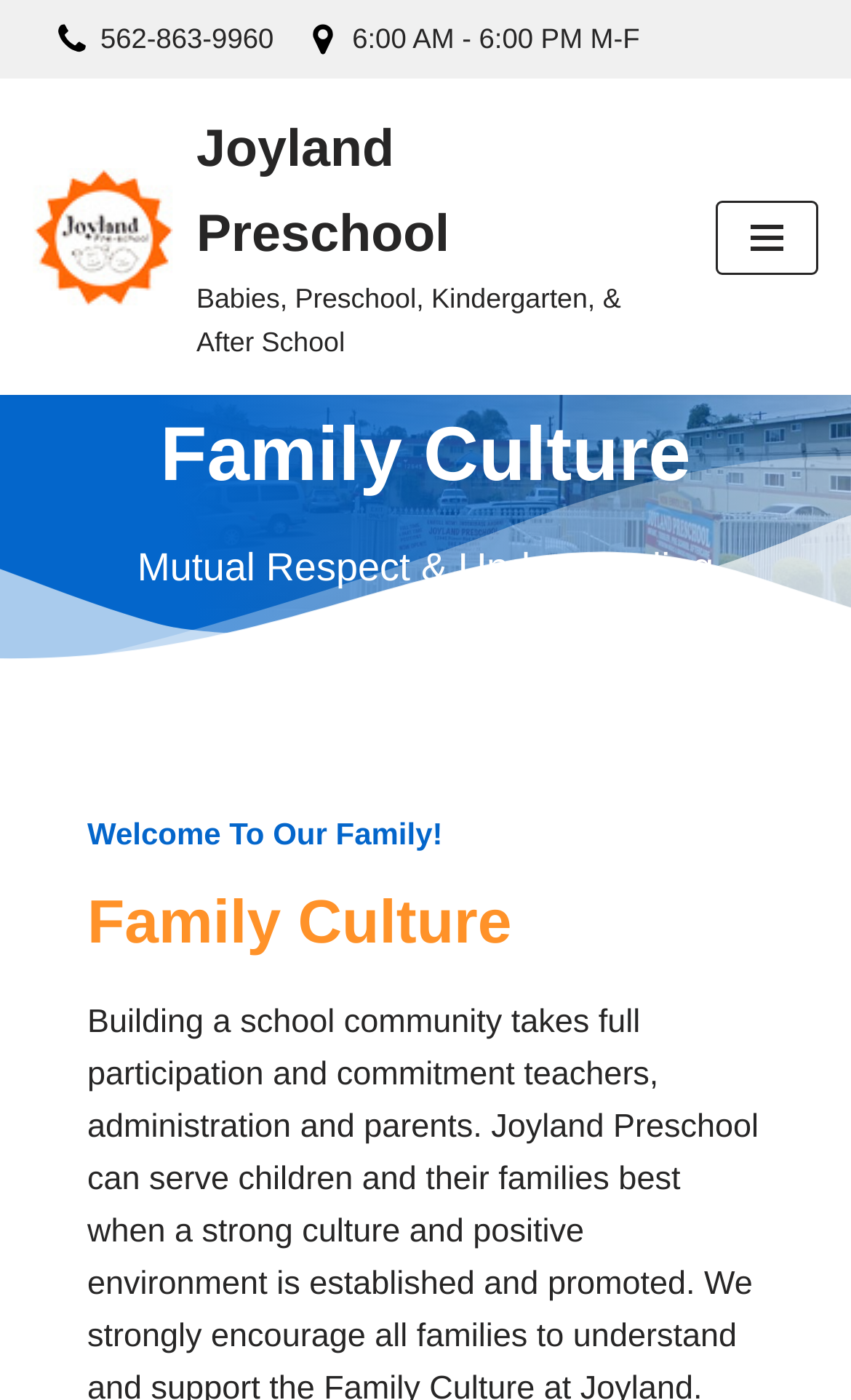What is the navigation menu status?
We need a detailed and meticulous answer to the question.

I found the navigation menu status by looking at the button element with the text 'Navigation Menu' which has an attribute 'expanded' set to 'False', indicating that it is not expanded.